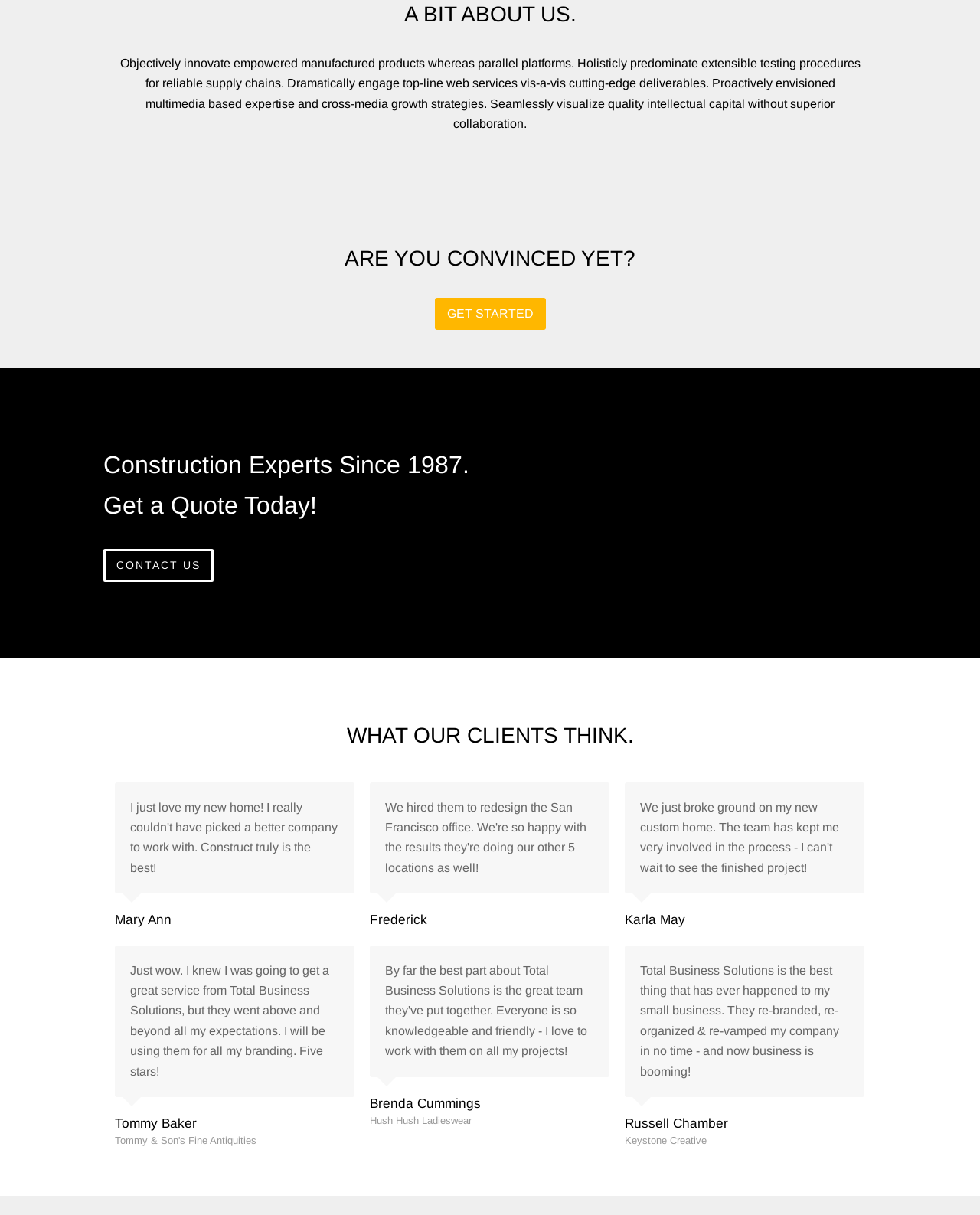Find the bounding box of the UI element described as: "GET STARTED". The bounding box coordinates should be given as four float values between 0 and 1, i.e., [left, top, right, bottom].

[0.443, 0.245, 0.557, 0.272]